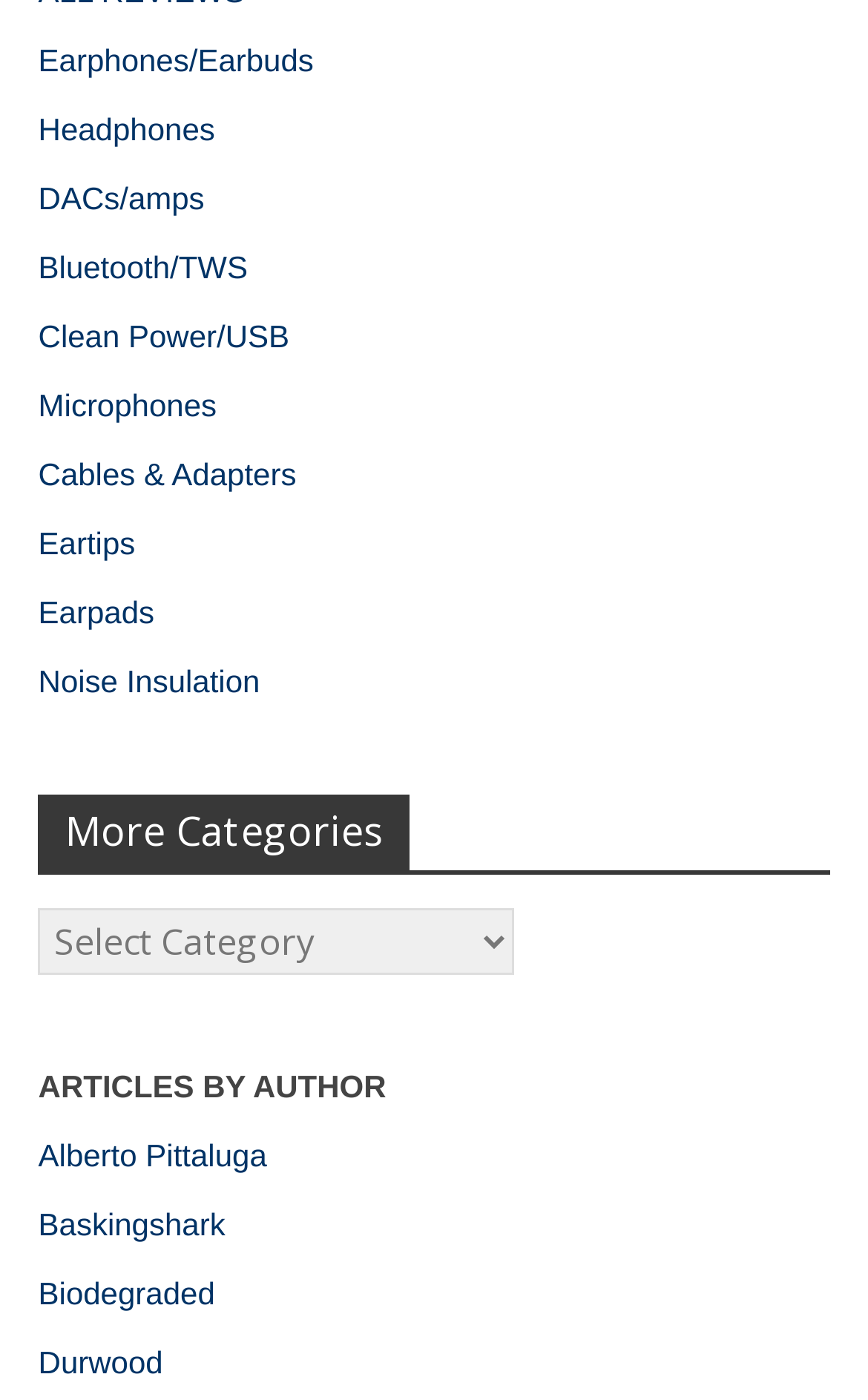Identify the bounding box of the UI element described as follows: "Earphones/Earbuds". Provide the coordinates as four float numbers in the range of 0 to 1 [left, top, right, bottom].

[0.044, 0.03, 0.361, 0.056]